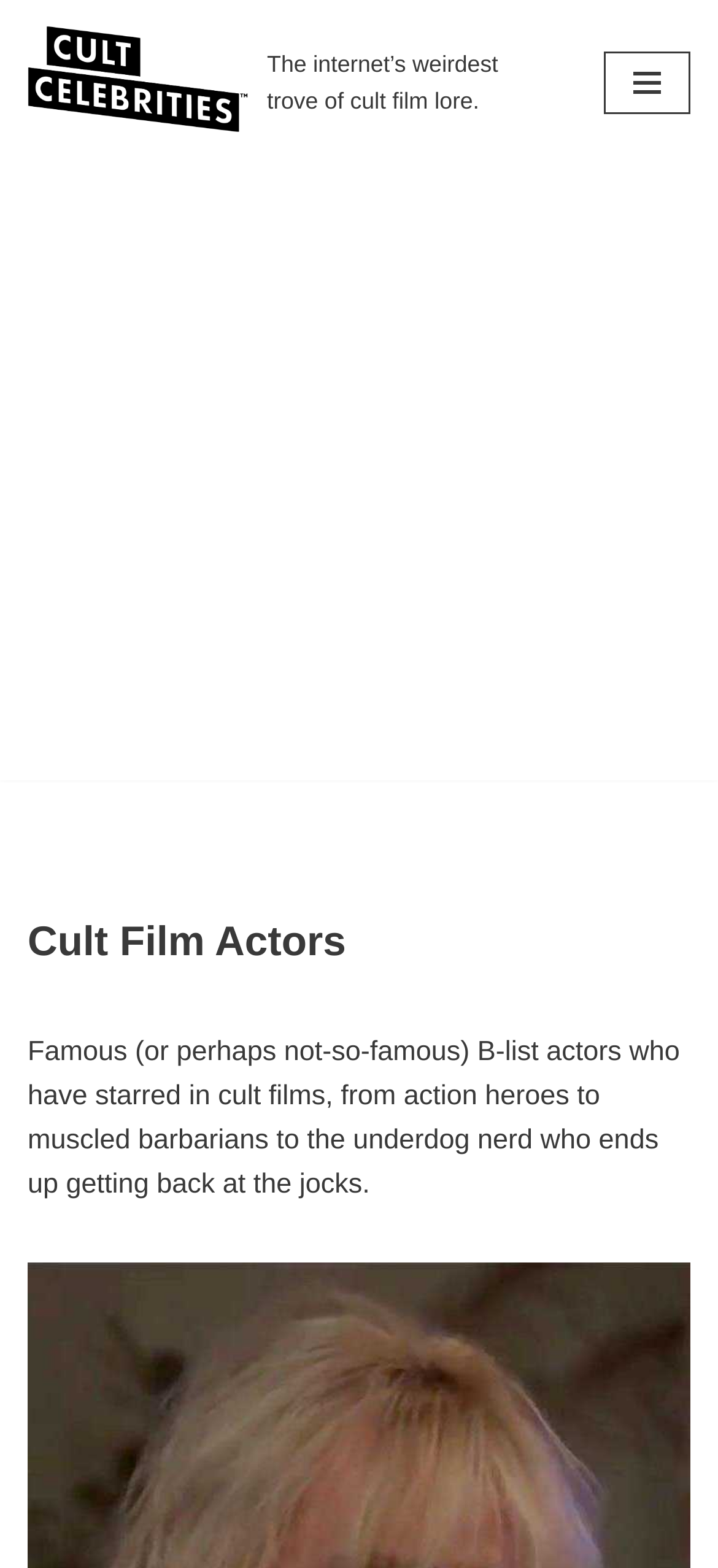Determine the heading of the webpage and extract its text content.

Cult Film Actors